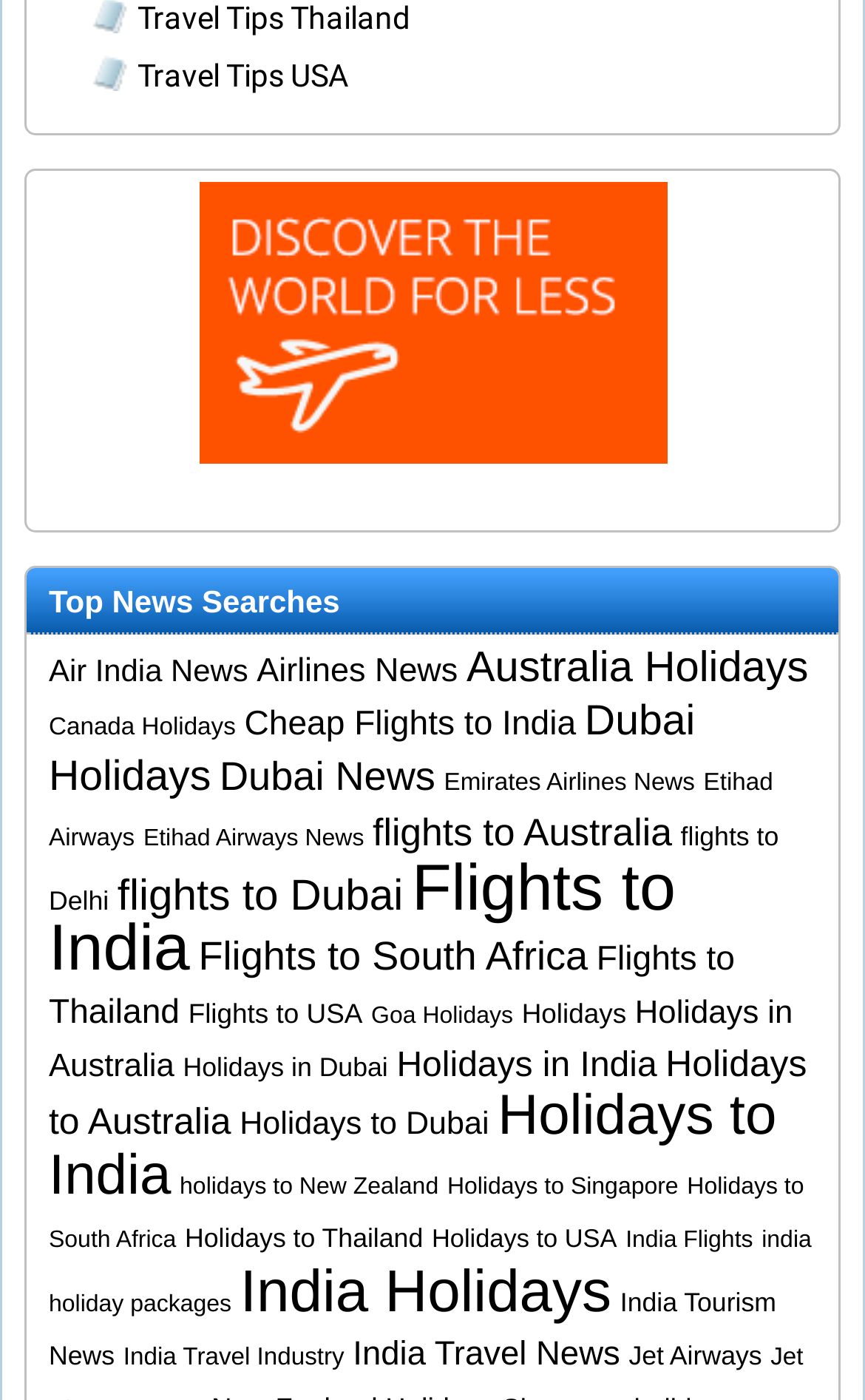Carefully observe the image and respond to the question with a detailed answer:
What is the most popular holiday destination?

By counting the number of links related to India, it seems that India is the most popular holiday destination, with multiple links to flights, holidays, and travel news about India.